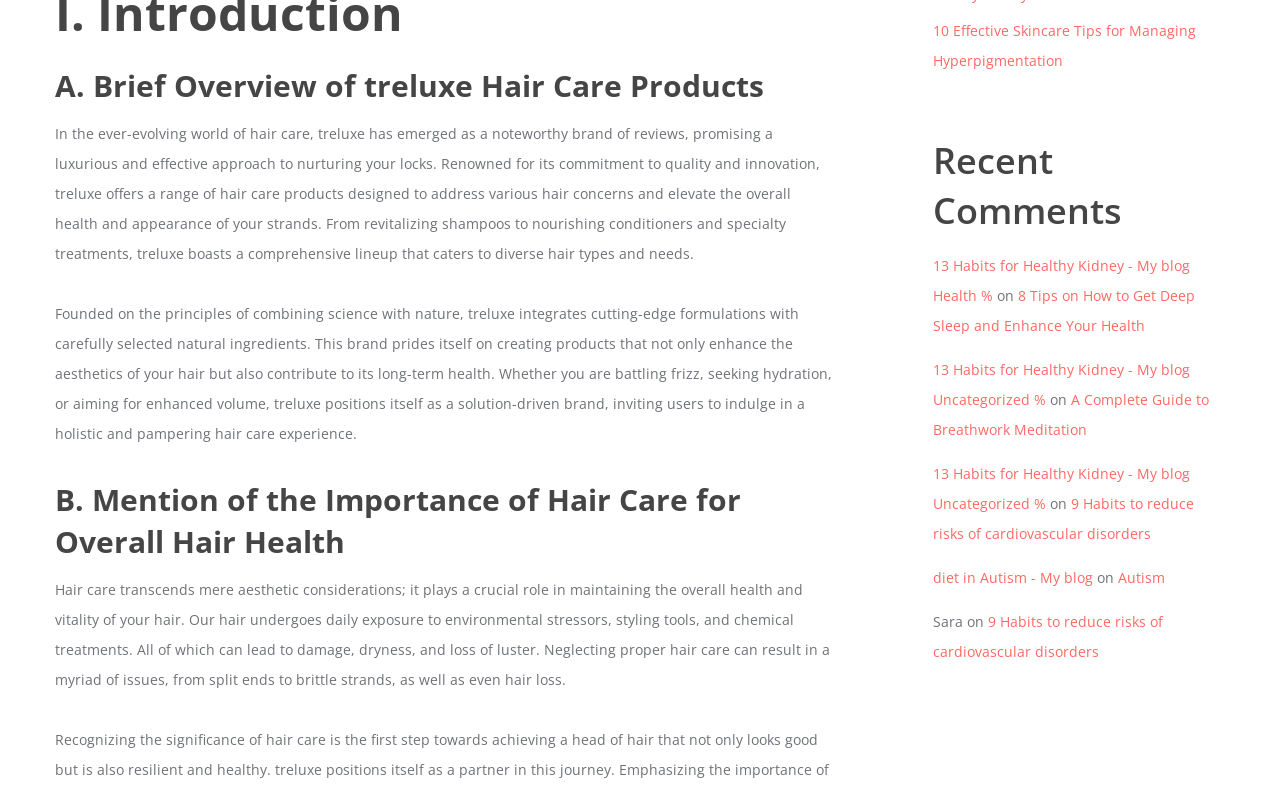Please mark the bounding box coordinates of the area that should be clicked to carry out the instruction: "Visit the webpage about 13 Habits for Healthy Kidney".

[0.729, 0.323, 0.929, 0.385]